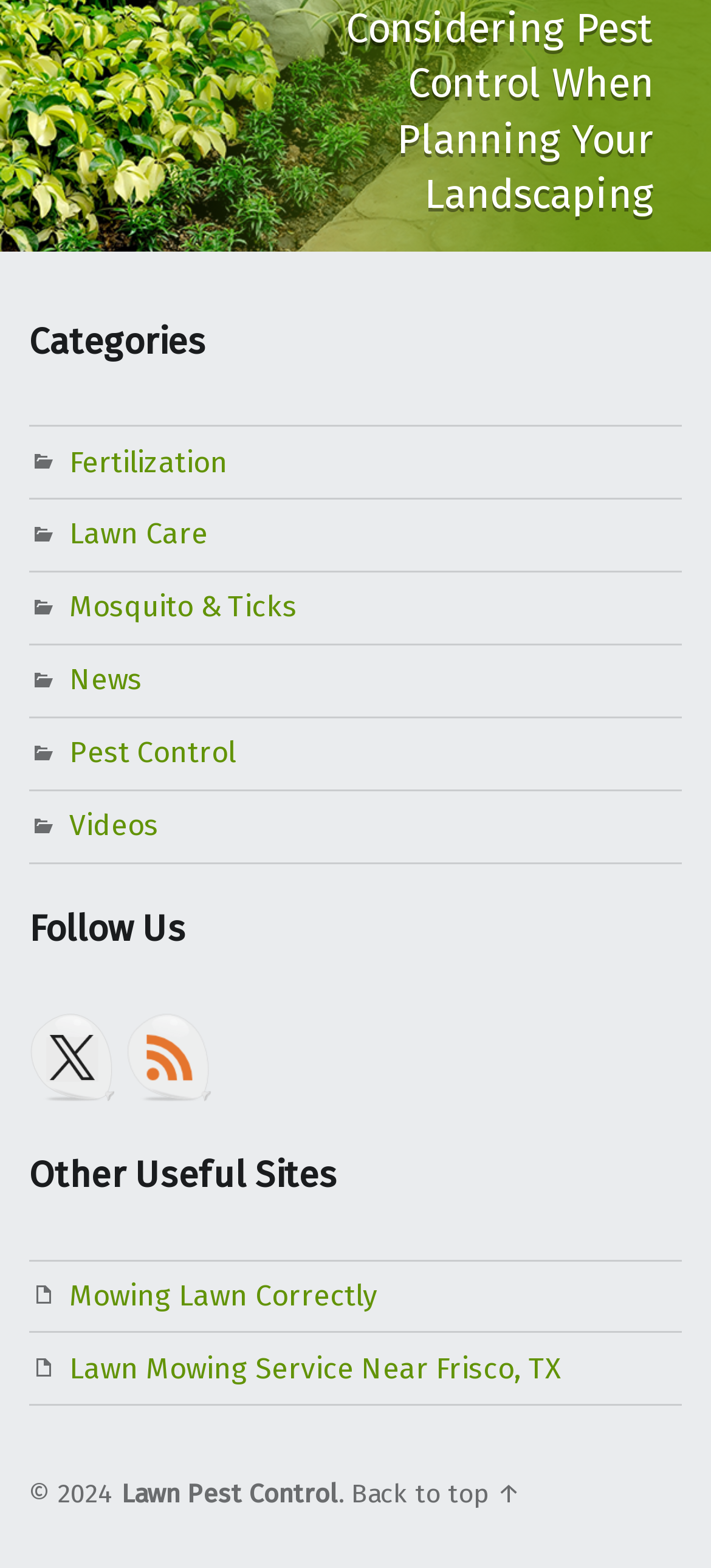How many social media links are there?
Look at the screenshot and respond with a single word or phrase.

2